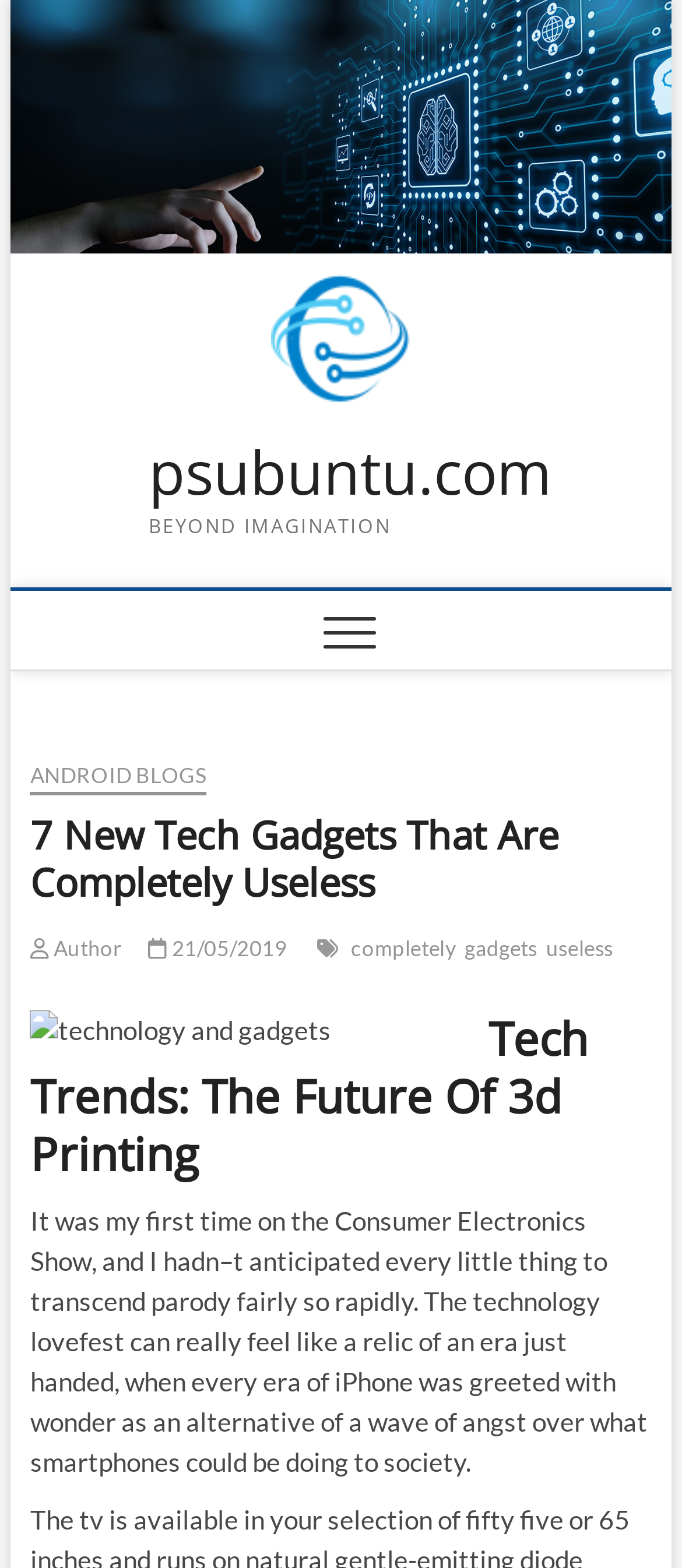Using a single word or phrase, answer the following question: 
What is the website's name?

psubuntu.com